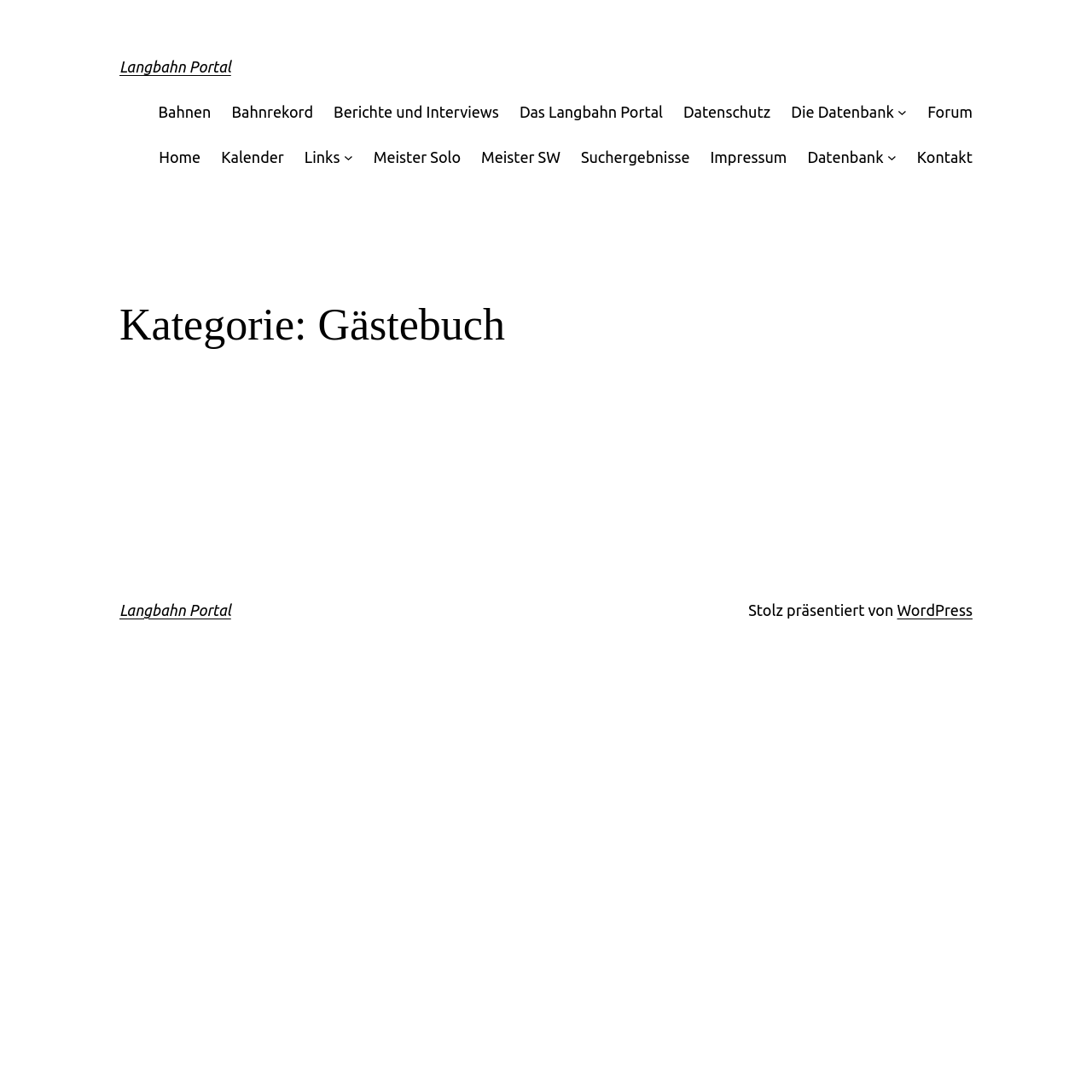Answer the following inquiry with a single word or phrase:
What is the first link on the top navigation bar?

Bahnen